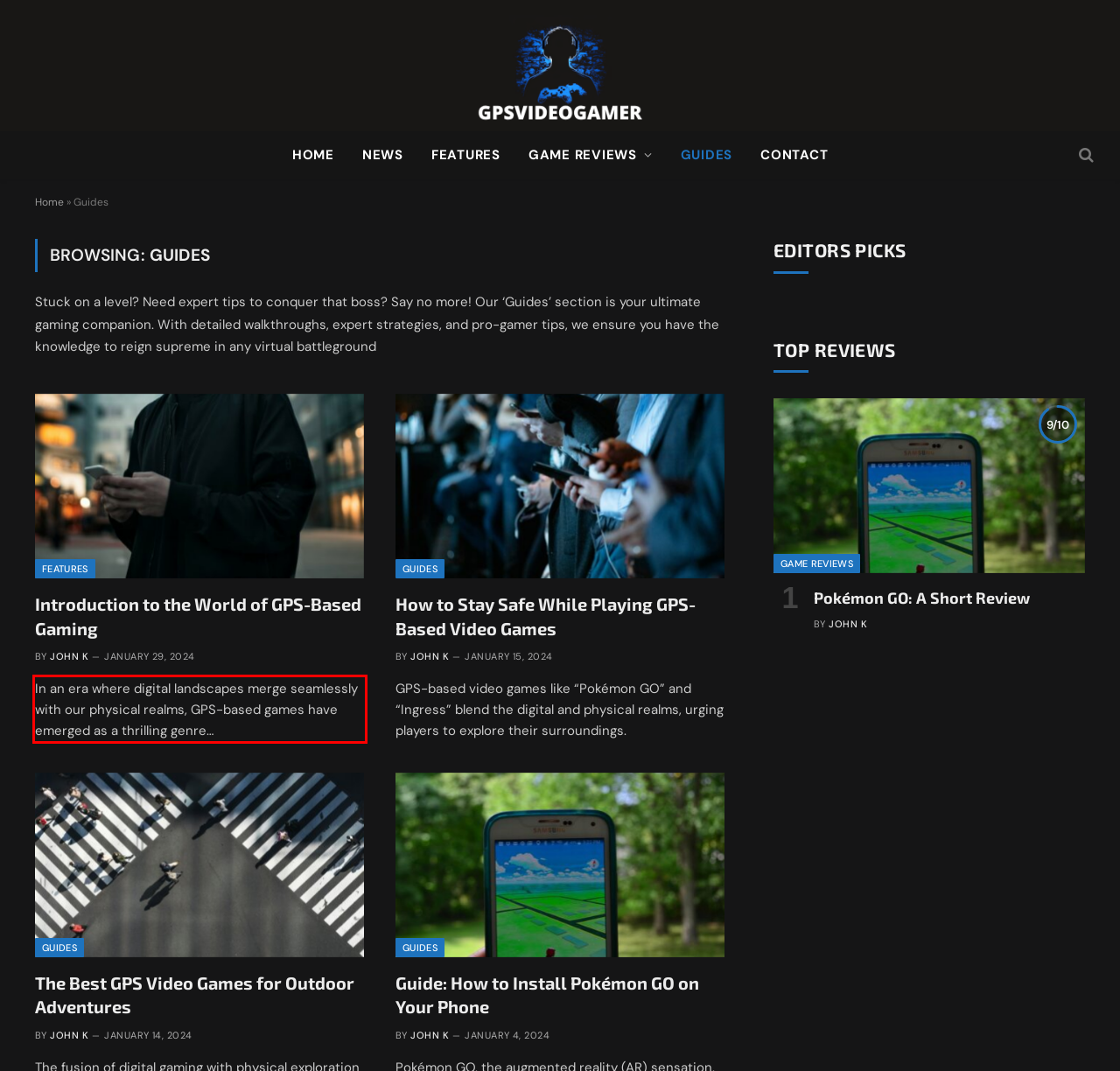The screenshot you have been given contains a UI element surrounded by a red rectangle. Use OCR to read and extract the text inside this red rectangle.

In an era where digital landscapes merge seamlessly with our physical realms, GPS-based games have emerged as a thrilling genre…